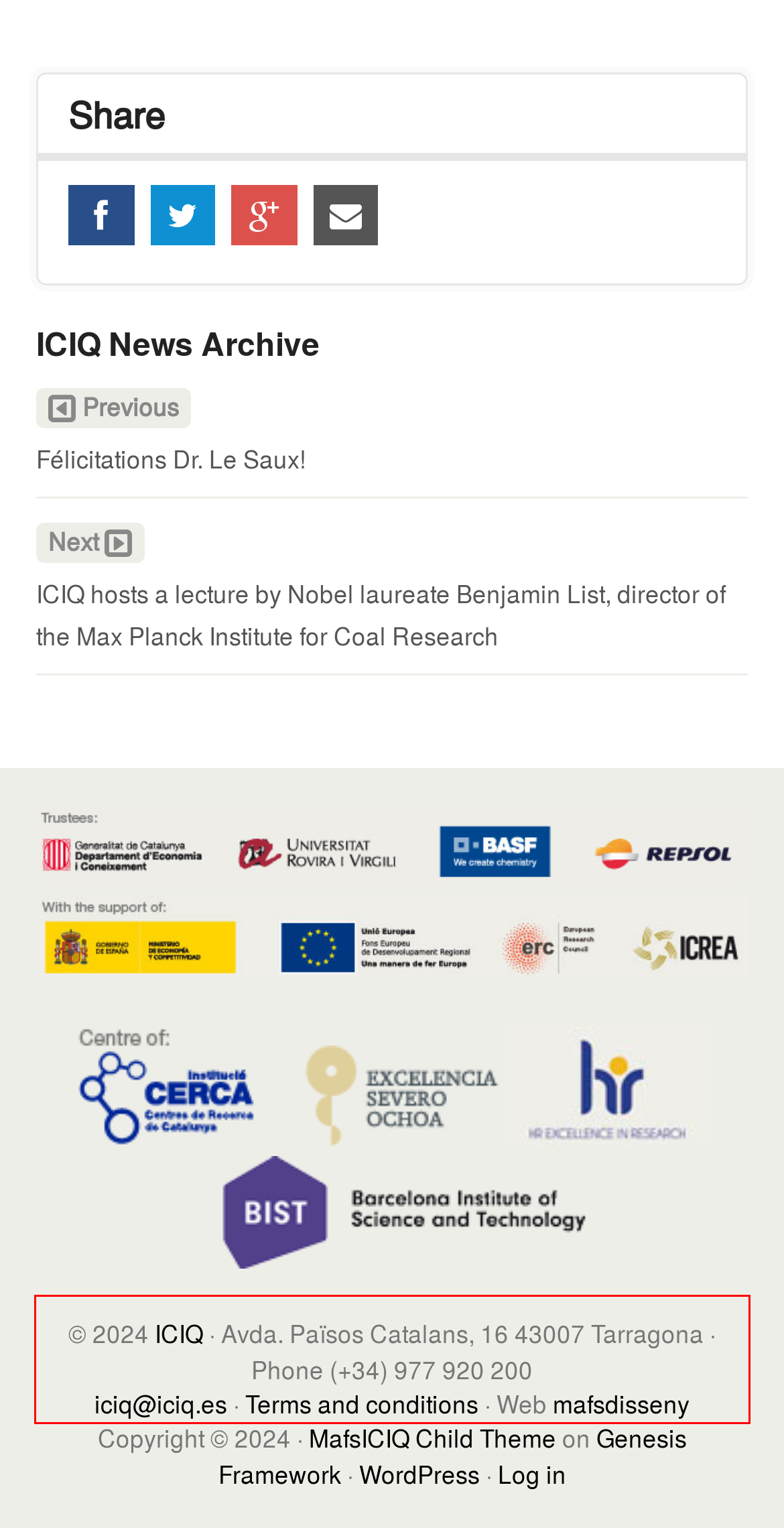Within the screenshot of the webpage, there is a red rectangle. Please recognize and generate the text content inside this red bounding box.

© 2024 ICIQ · Avda. Països Catalans, 16 43007 Tarragona · Phone (+34) 977 920 200 iciq@iciq.es · Terms and conditions · Web mafsdisseny